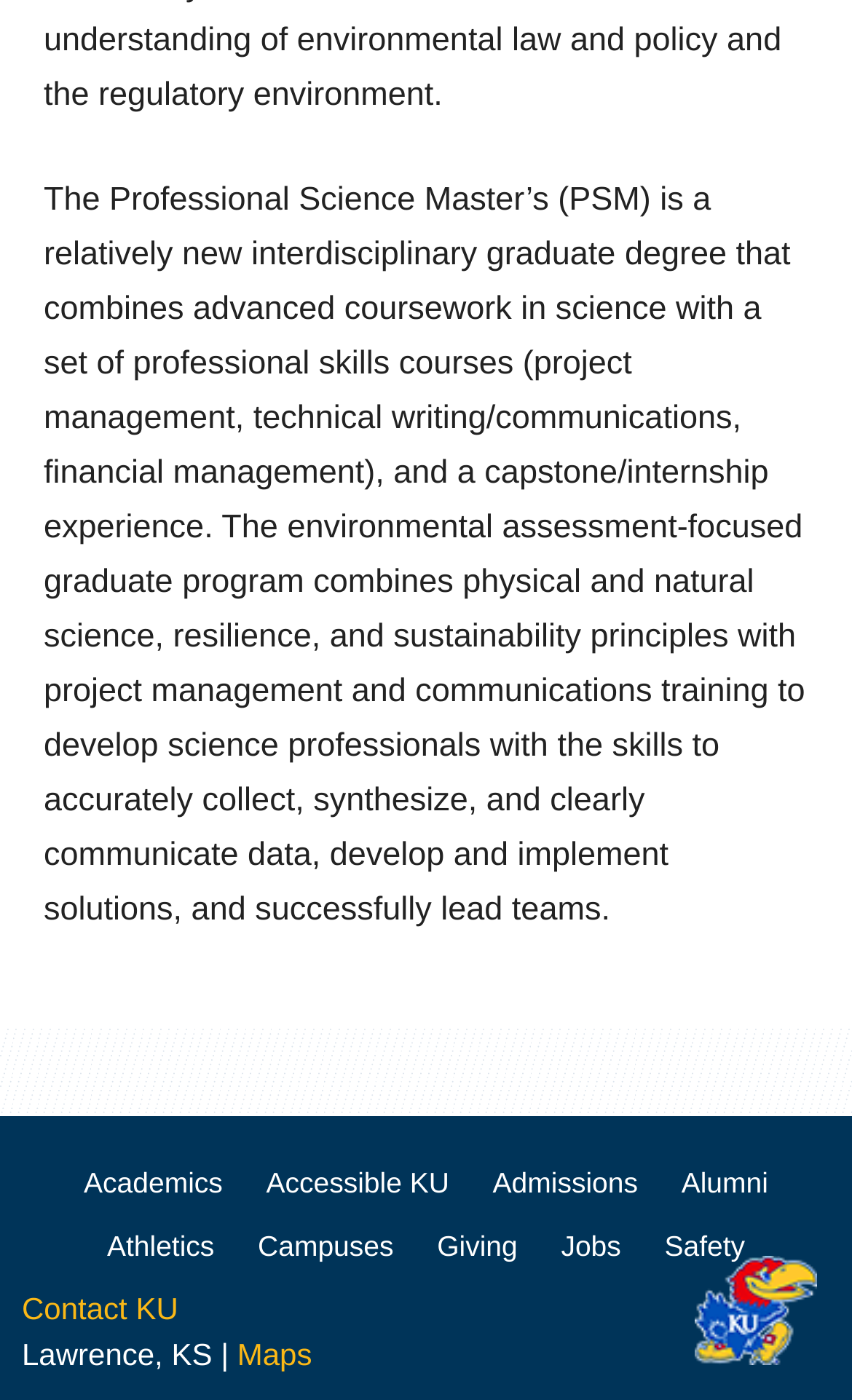What is the Professional Science Master’s degree?
Look at the image and answer the question with a single word or phrase.

Interdisciplinary graduate degree